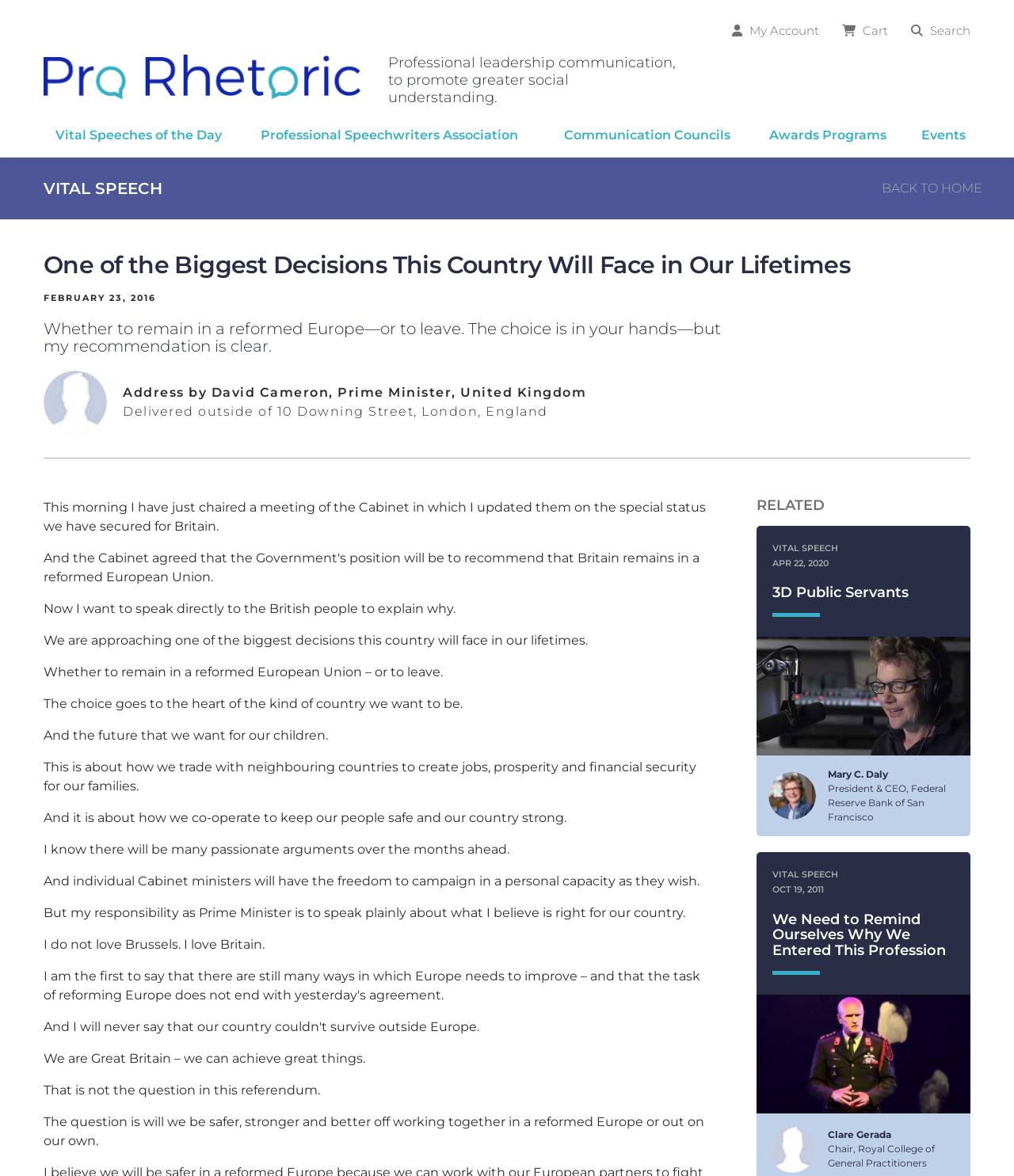Please answer the following question using a single word or phrase: 
What is the topic of the speech?

Britain's relationship with Europe